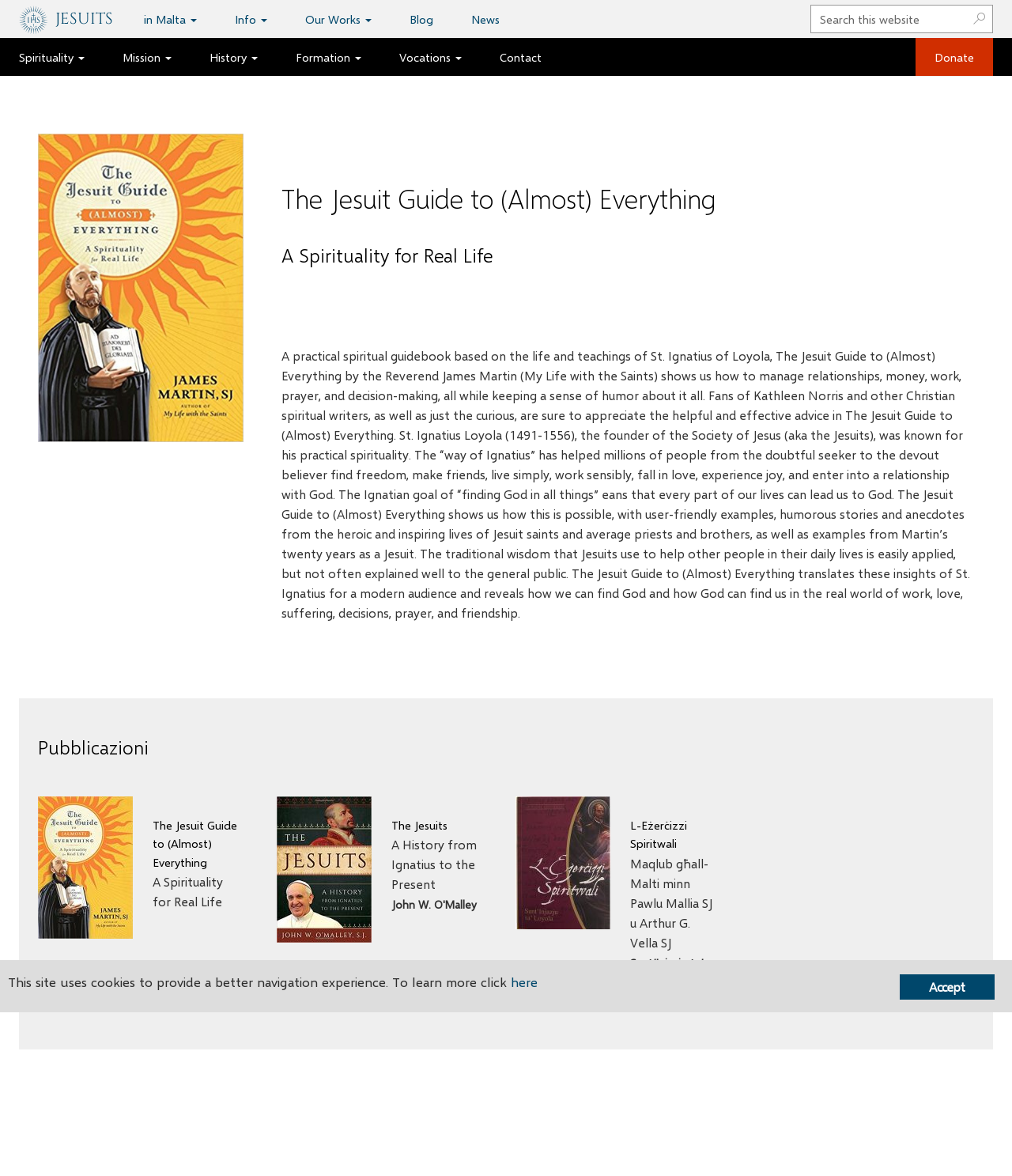Describe all significant elements and features of the webpage.

The webpage is about "The Jesuit Guide to (Almost) Everything" by the Reverend James Martin, a practical spiritual guidebook based on the life and teachings of St. Ignatius of Loyola. 

At the top of the page, there is a navigation menu with links to "JESUITS", "in Malta", "Info", "Our Works", "Blog", and "News". On the right side of the navigation menu, there is a search bar with a magnifying glass icon. 

Below the navigation menu, there is a large heading that reads "The Jesuit Guide to (Almost) Everything" followed by a subheading "A Spirituality for Real Life". 

The main content of the page is a descriptive text about the book, which explains how it can help readers manage relationships, money, work, prayer, and decision-making while keeping a sense of humor. The text also provides background information on St. Ignatius Loyola and the Society of Jesus.

On the left side of the page, there is a secondary navigation menu with links to "Spirituality", "Mission", "History", "Formation", "Vocations", "Contact", and "Donate". 

At the bottom of the page, there is a section with links to related publications, including "The Jesuit Guide to (Almost) Everything", "The Jesuits", "L-Eżerċizzi Spiritwali", and "Sant’Injazju ta’ Loyola". 

Finally, there is a notice at the bottom of the page that informs users about the use of cookies on the site, with a link to learn more.